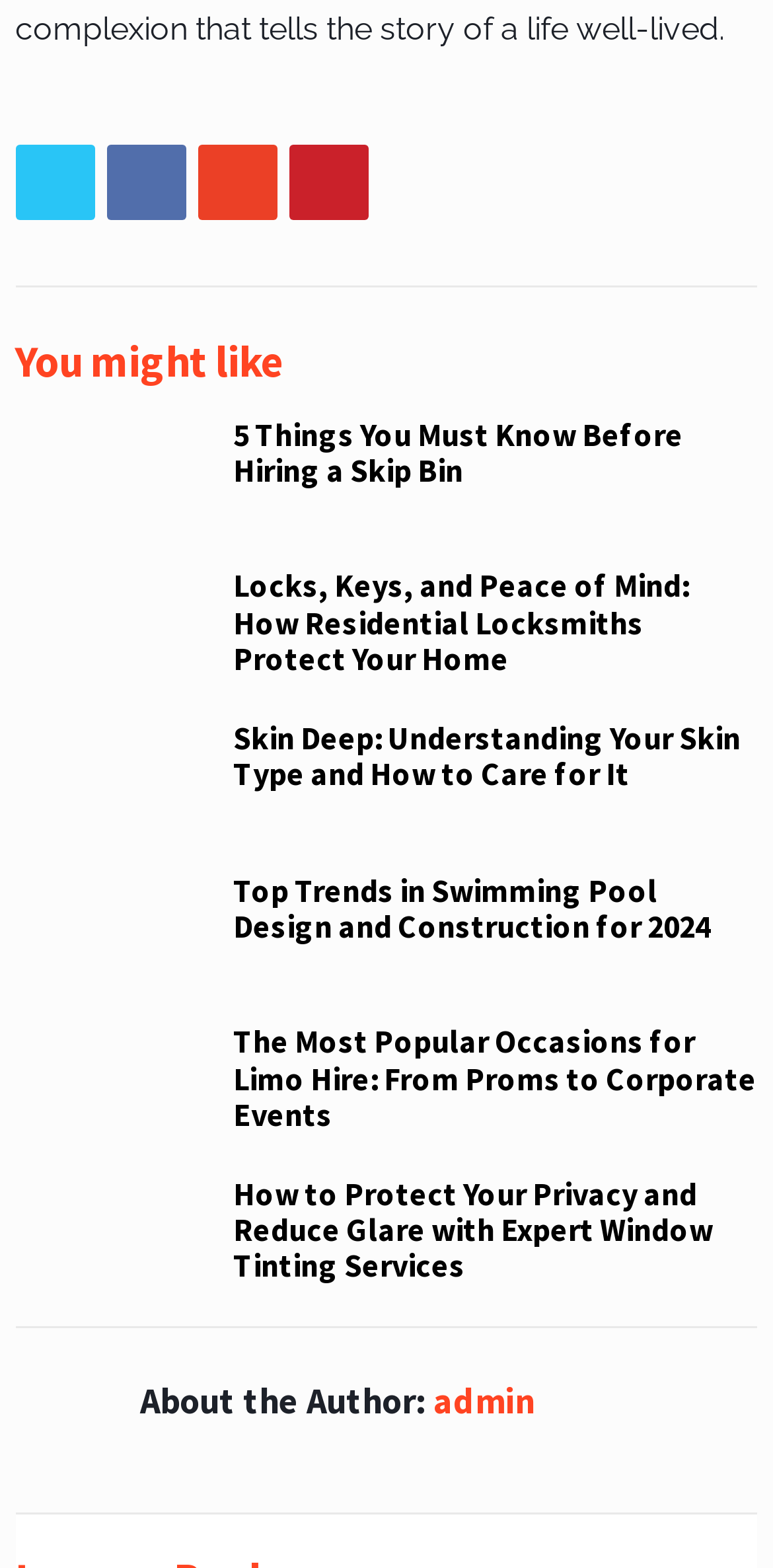How many articles are listed on the webpage?
Use the image to answer the question with a single word or phrase.

6